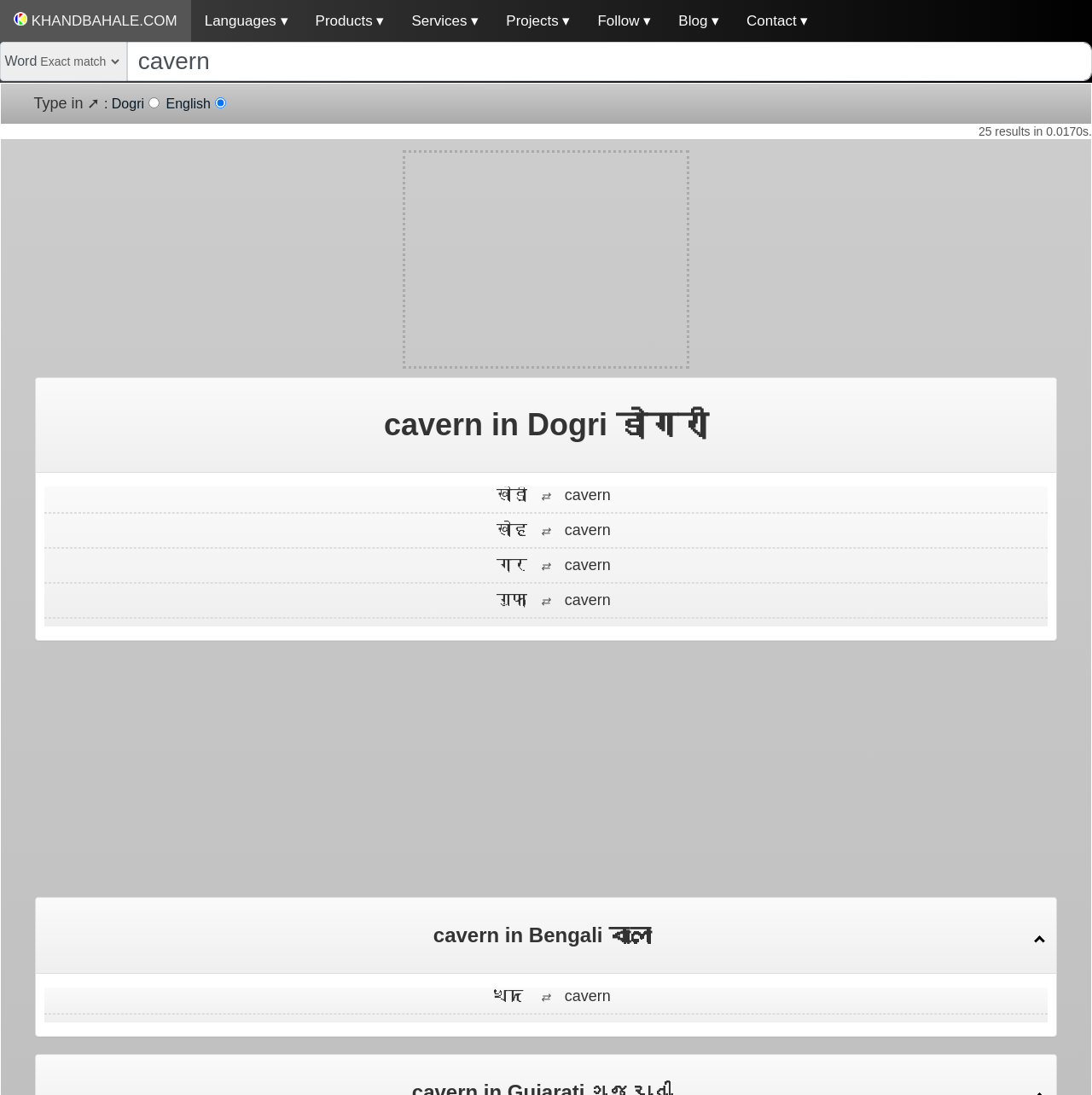Determine the bounding box coordinates for the region that must be clicked to execute the following instruction: "Click on cavern in Dogri डोगरी".

[0.045, 0.372, 0.955, 0.405]